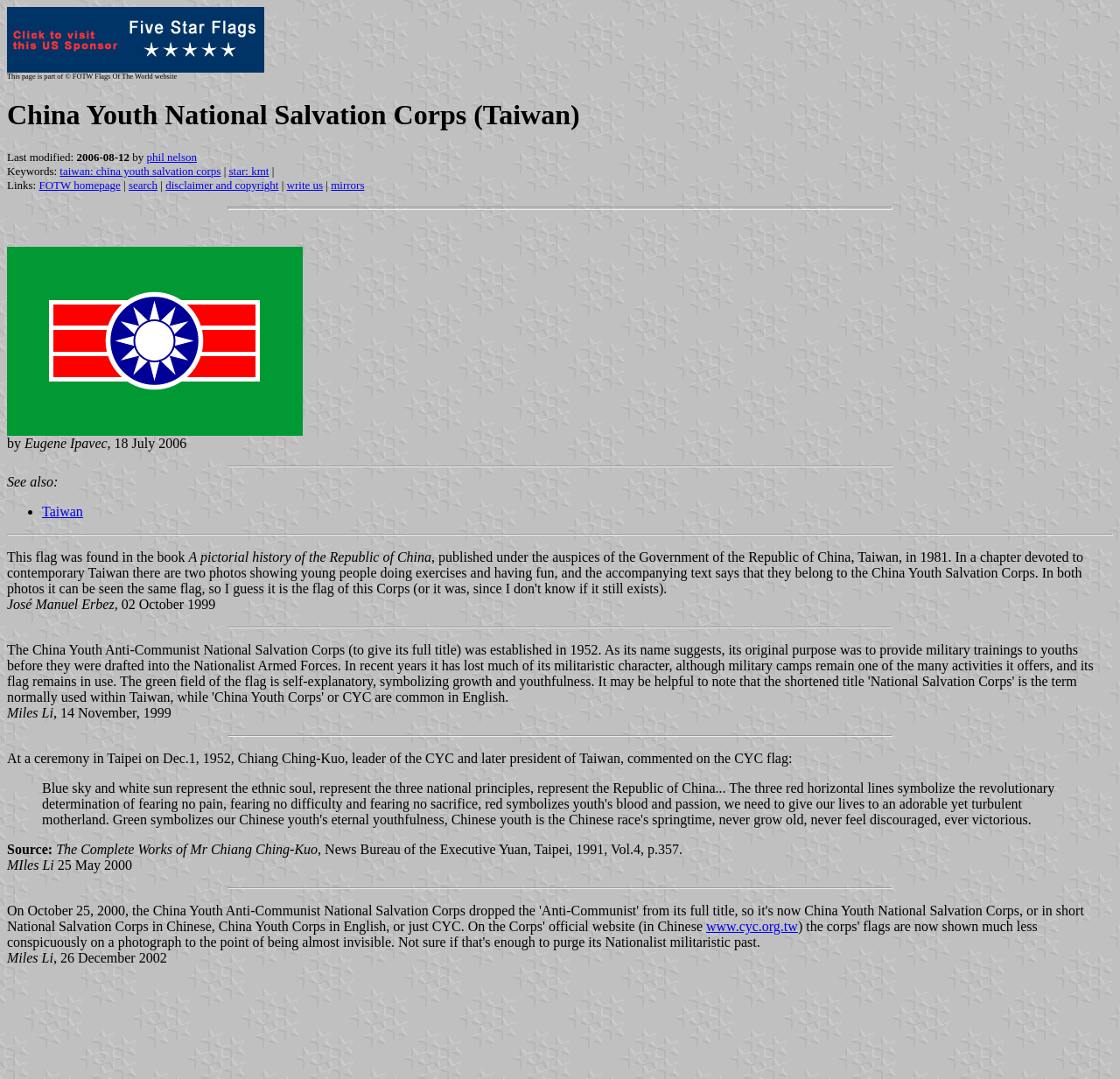Who is the author of the text about the CYC flag?
Examine the webpage screenshot and provide an in-depth answer to the question.

The author of the text about the CYC flag is Miles Li, who is mentioned multiple times throughout the webpage as the contributor of information about the CYC flag.